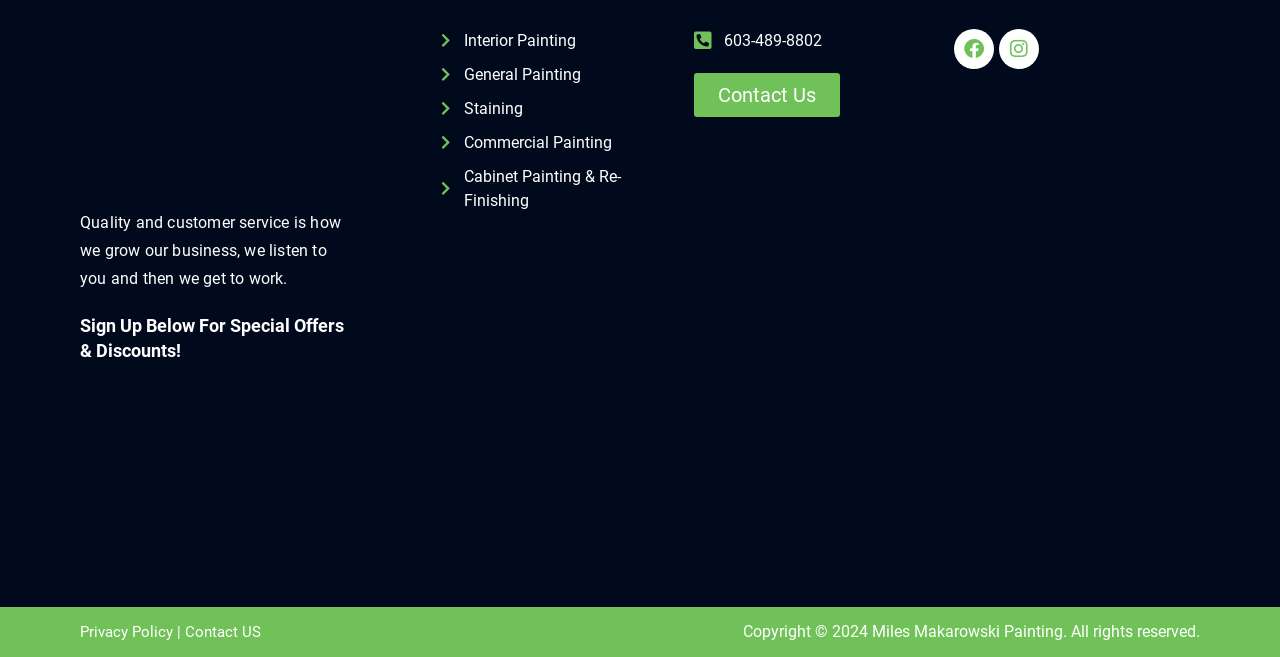Use a single word or phrase to answer the question: What is the phone number to contact the company?

603-489-8802